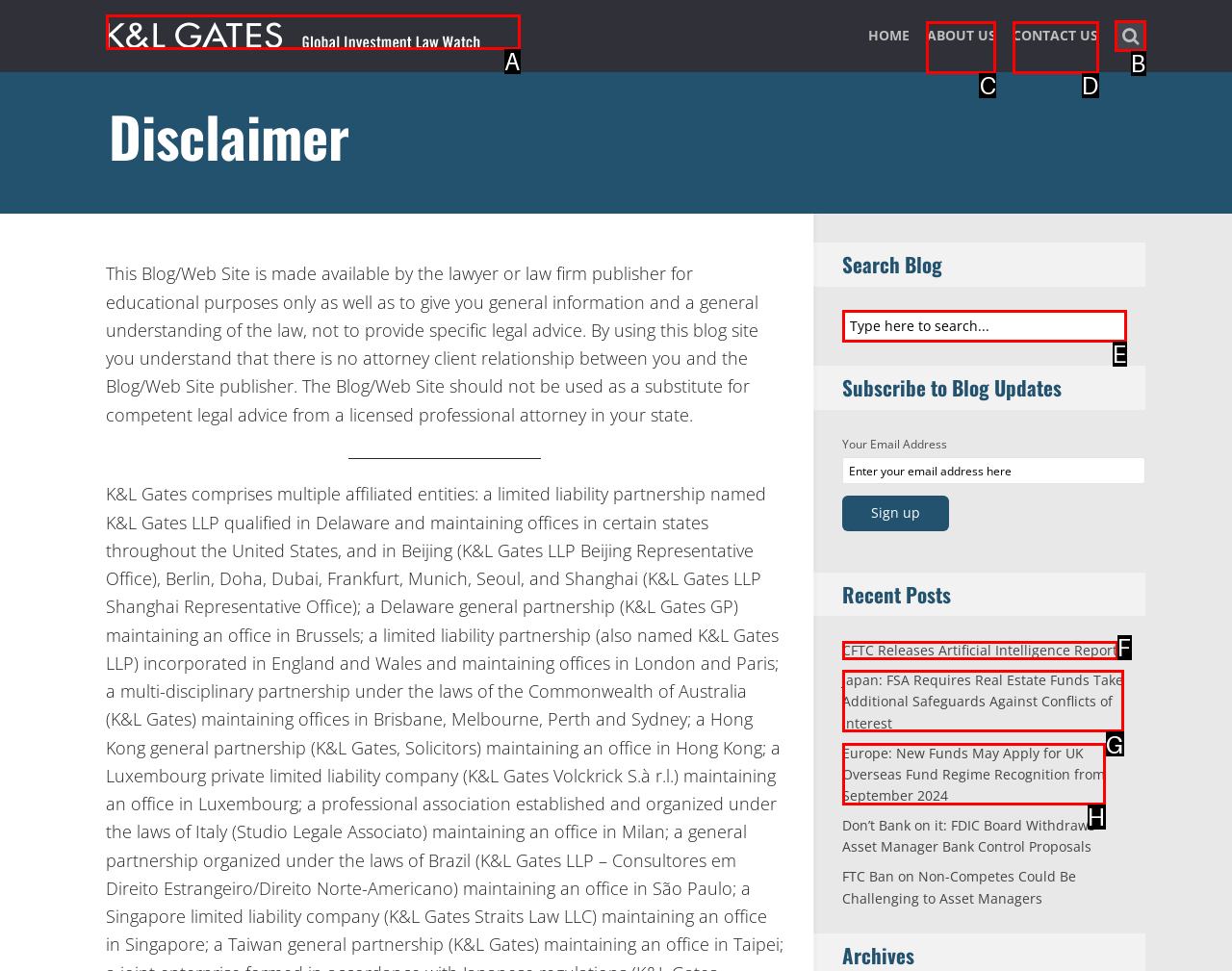Pick the option that corresponds to: About Us
Provide the letter of the correct choice.

C